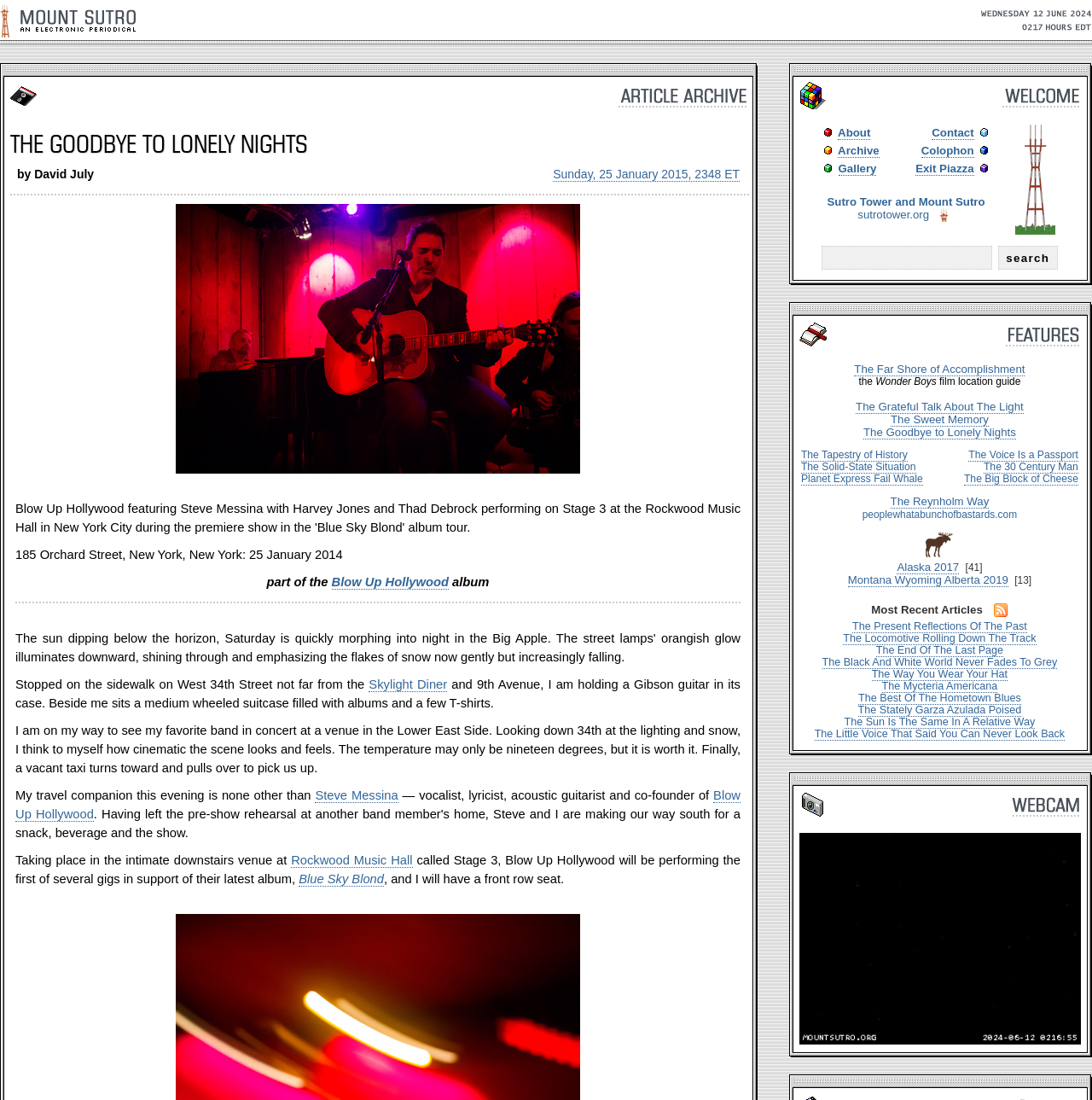Look at the image and answer the question in detail:
What is the name of the band performing at the Rockwood Music Hall?

The name of the band performing at the Rockwood Music Hall can be found in the link element in the article, which reads 'Blow Up Hollywood will be performing the first of several gigs in support of their latest album'.